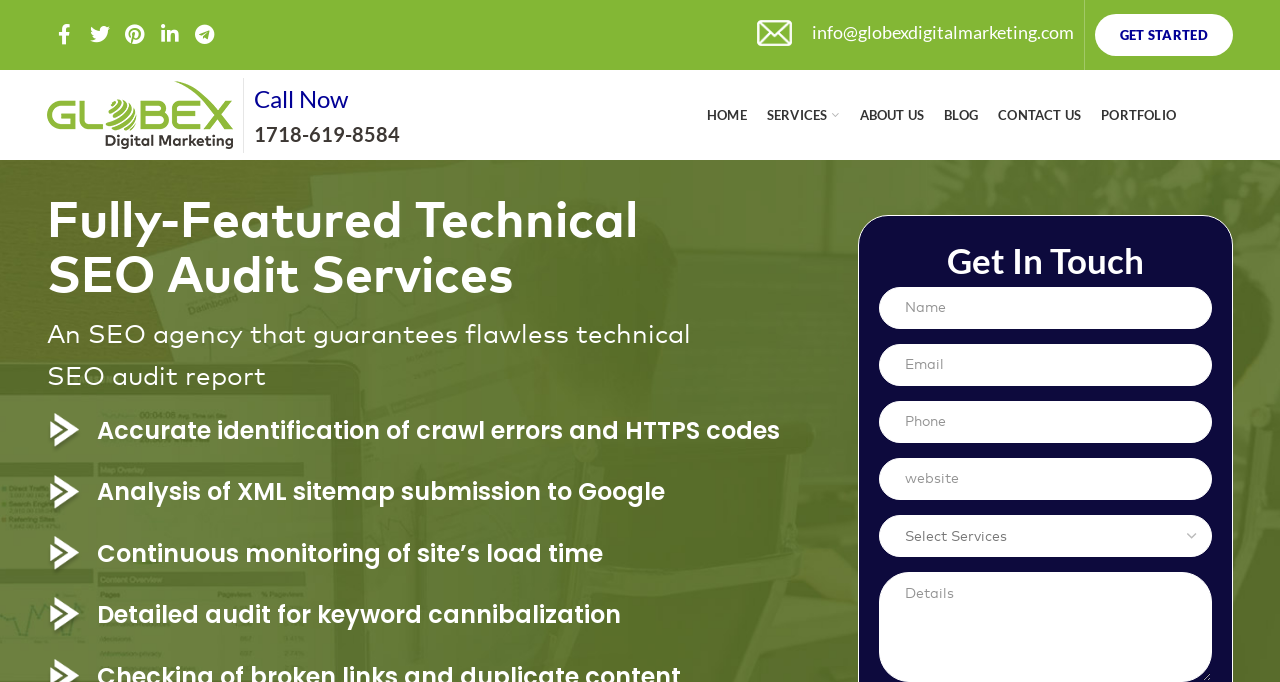Determine the bounding box coordinates of the section I need to click to execute the following instruction: "Click on SERVICES link". Provide the coordinates as four float numbers between 0 and 1, i.e., [left, top, right, bottom].

[0.591, 0.139, 0.664, 0.198]